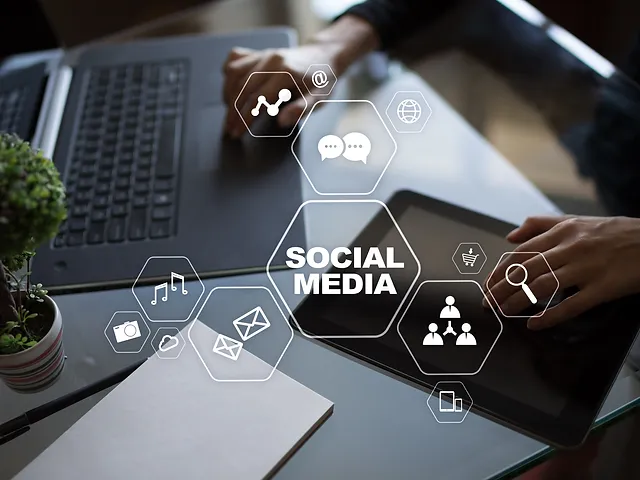Describe the image with as much detail as possible.

The image showcases a modern workspace with a focus on social media, depicted through various icons and graphics. In the foreground, a person is using a tablet, emphasizing the digital engagement aspect of social media. The central text "SOCIAL MEDIA" stands out prominently, surrounded by interconnected icons representing communication, data analytics, and online interaction, including a chat bubble, charts, and user profiles. A sleek laptop is visible in the background, illustrating the blend of technology and content creation. A small potted plant adds a touch of greenery to the workspace, enhancing the inviting atmosphere. This image encapsulates the essence of social media management, highlighting its importance in contemporary business strategies.